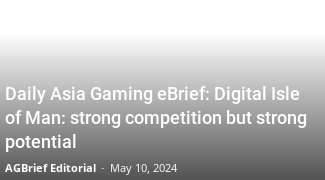Give a one-word or one-phrase response to the question:
What is the focus of the article?

Gaming industry in Digital Isle of Man